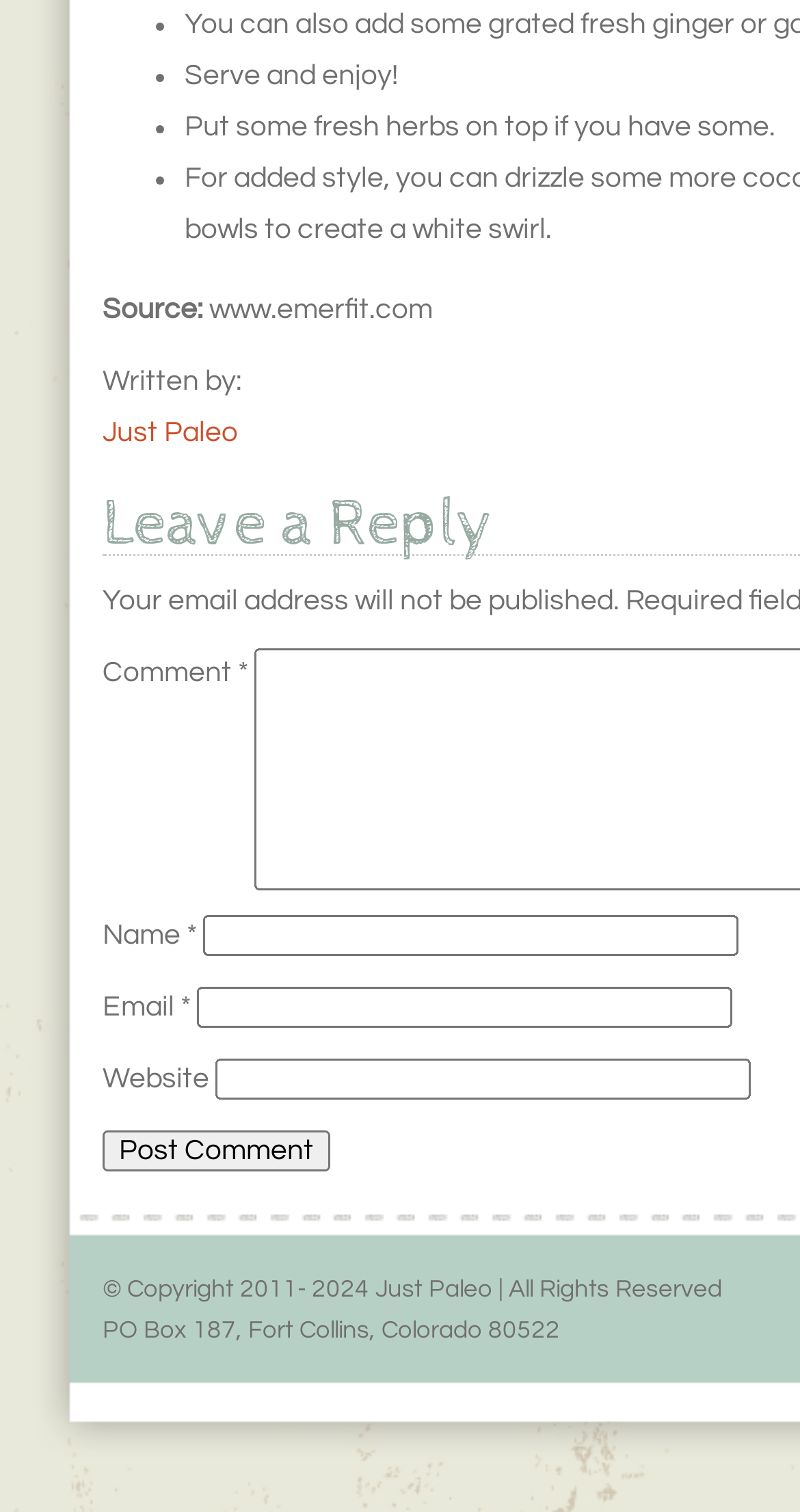Provide a one-word or one-phrase answer to the question:
What is the required information to post a comment?

Name and Email